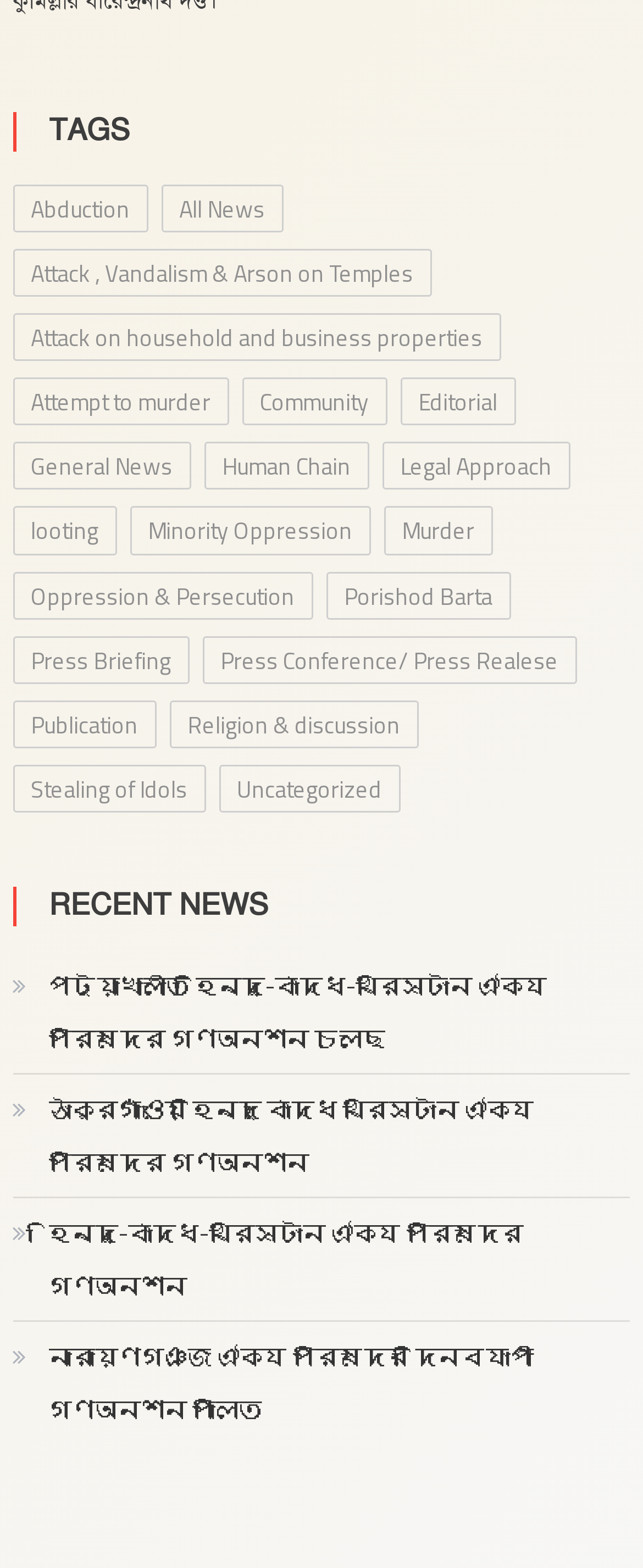Please specify the bounding box coordinates of the clickable region necessary for completing the following instruction: "View 'General News'". The coordinates must consist of four float numbers between 0 and 1, i.e., [left, top, right, bottom].

[0.02, 0.282, 0.297, 0.313]